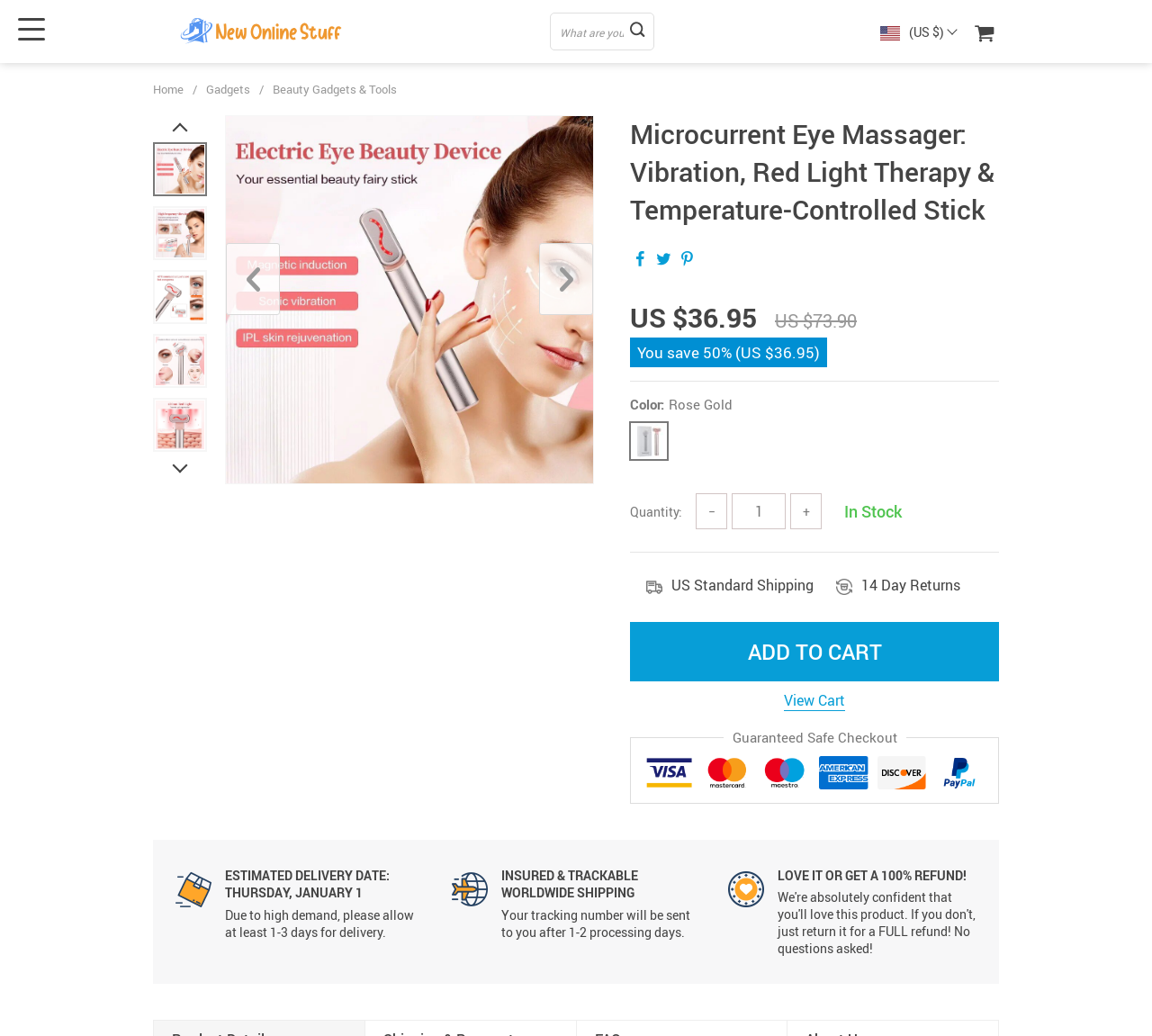Show me the bounding box coordinates of the clickable region to achieve the task as per the instruction: "Read the article 'Dr. Chandresh Shukla to Spearhead Collaborative Efforts Between Indian and American Dental Schools'".

None